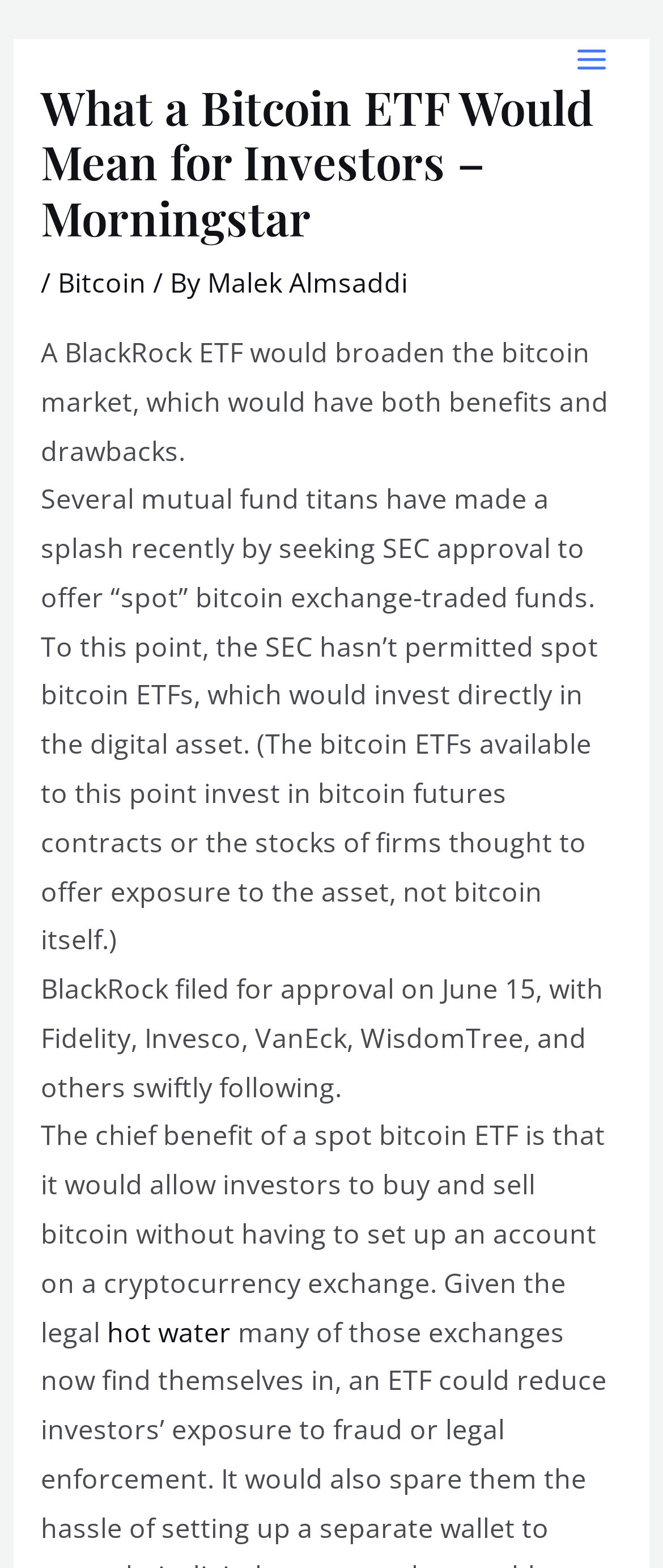Provide a one-word or brief phrase answer to the question:
What is the current status of spot bitcoin ETFs?

Not permitted